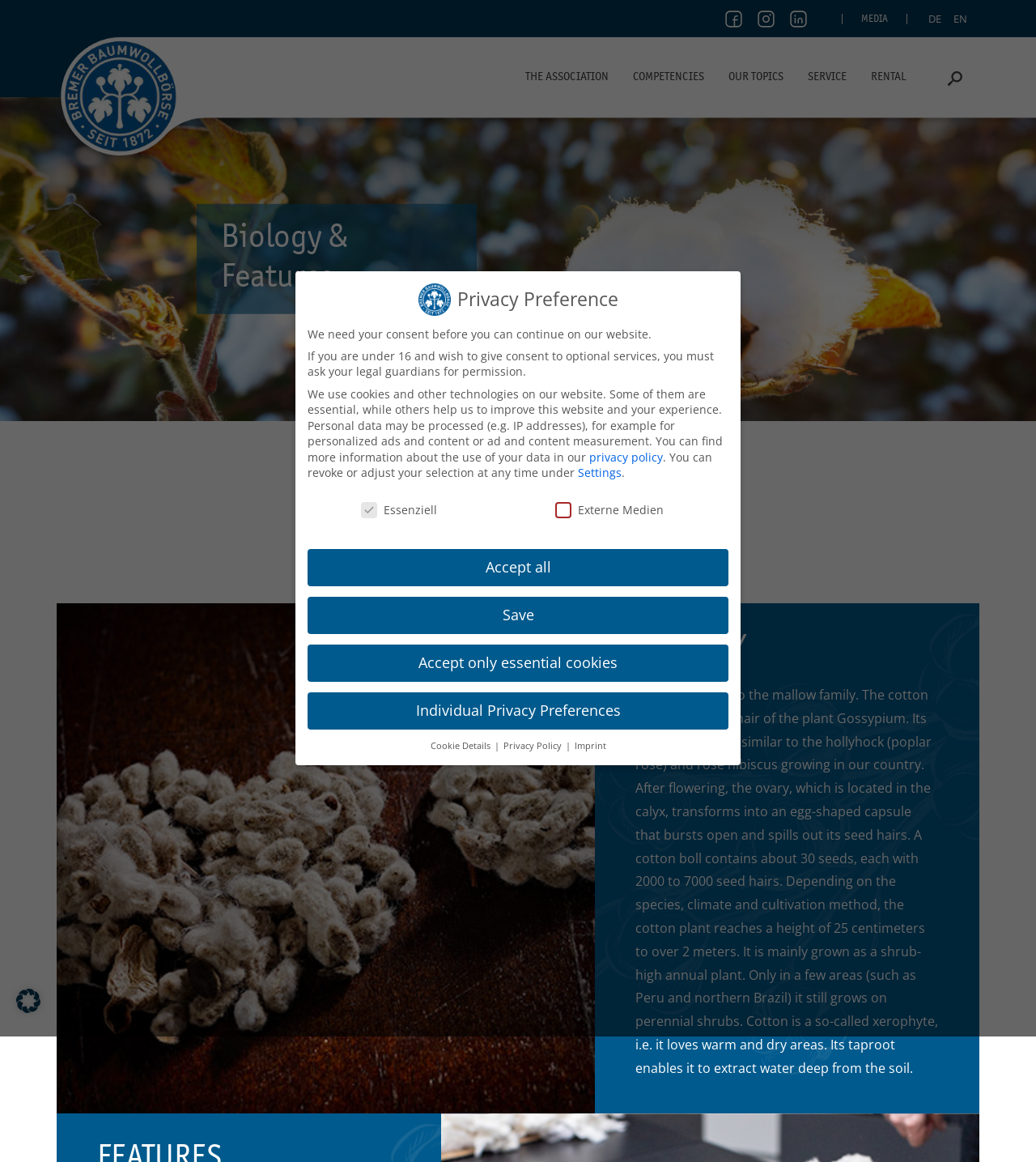Identify the bounding box coordinates for the UI element described as follows: parent_node: THE ASSOCIATIONCOMPETENCIESOUR TOPICSSERVICERENTAL. Use the format (top-left x, top-left y, bottom-right x, bottom-right y) and ensure all values are floating point numbers between 0 and 1.

[0.055, 0.031, 0.172, 0.136]